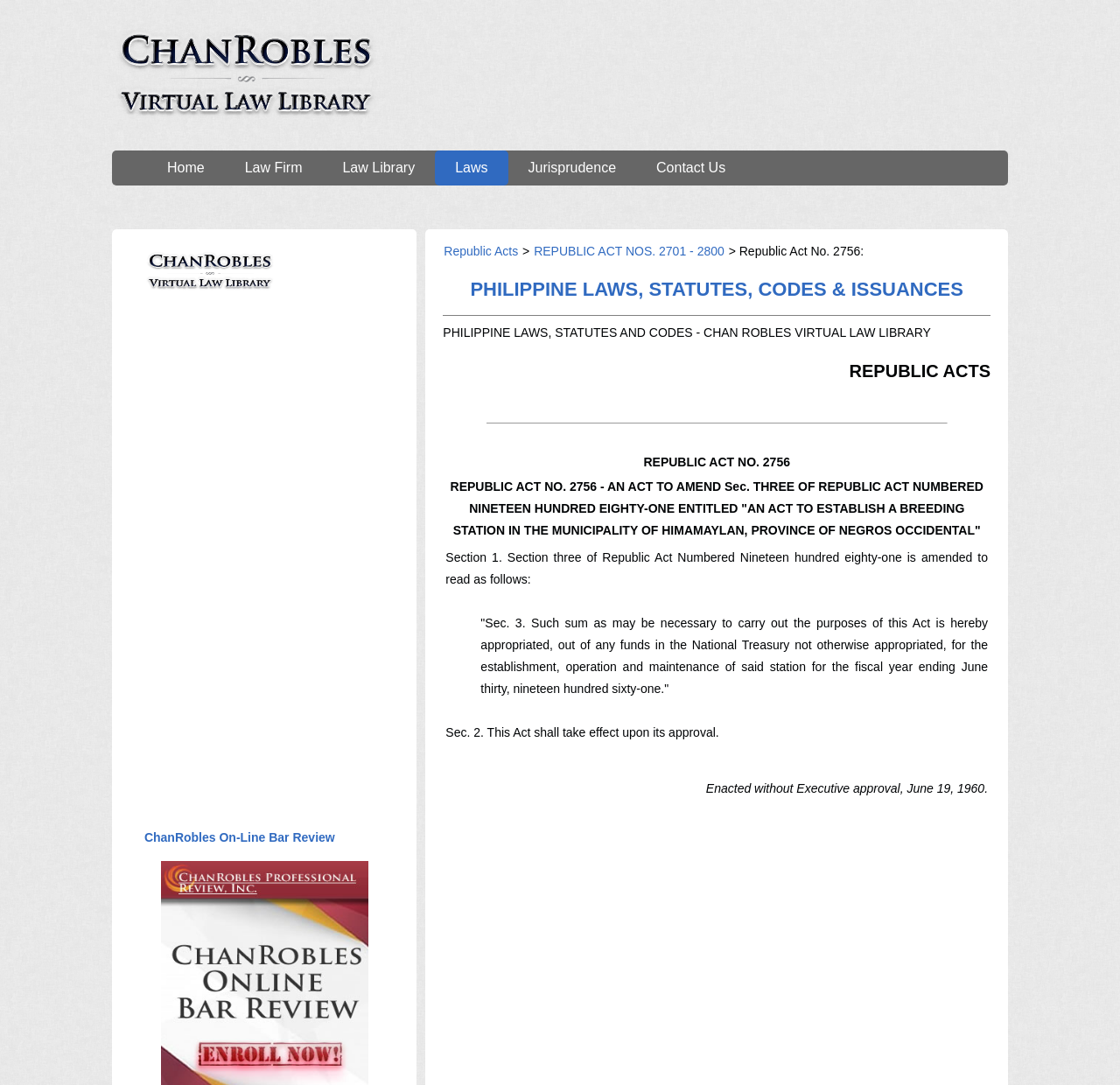Locate the bounding box coordinates of the element you need to click to accomplish the task described by this instruction: "Go to Law Library".

[0.288, 0.139, 0.388, 0.171]